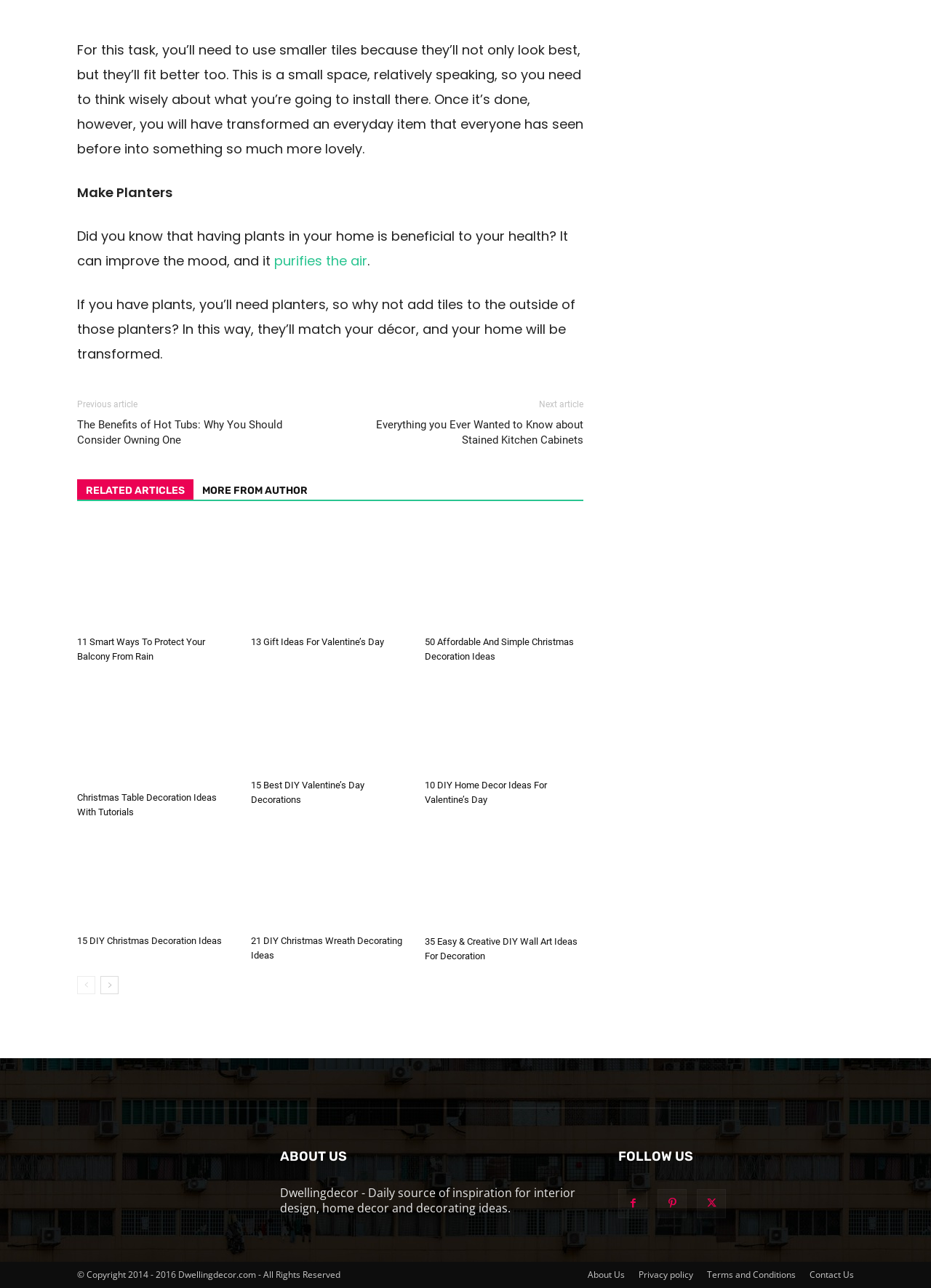Analyze the image and answer the question with as much detail as possible: 
What is the purpose of the 'RELATED ARTICLES MORE FROM AUTHOR' section?

The purpose of the 'RELATED ARTICLES MORE FROM AUTHOR' section is to show related articles which are mentioned in the heading element with bounding box coordinates [0.083, 0.372, 0.627, 0.389]. This section contains links to various articles.